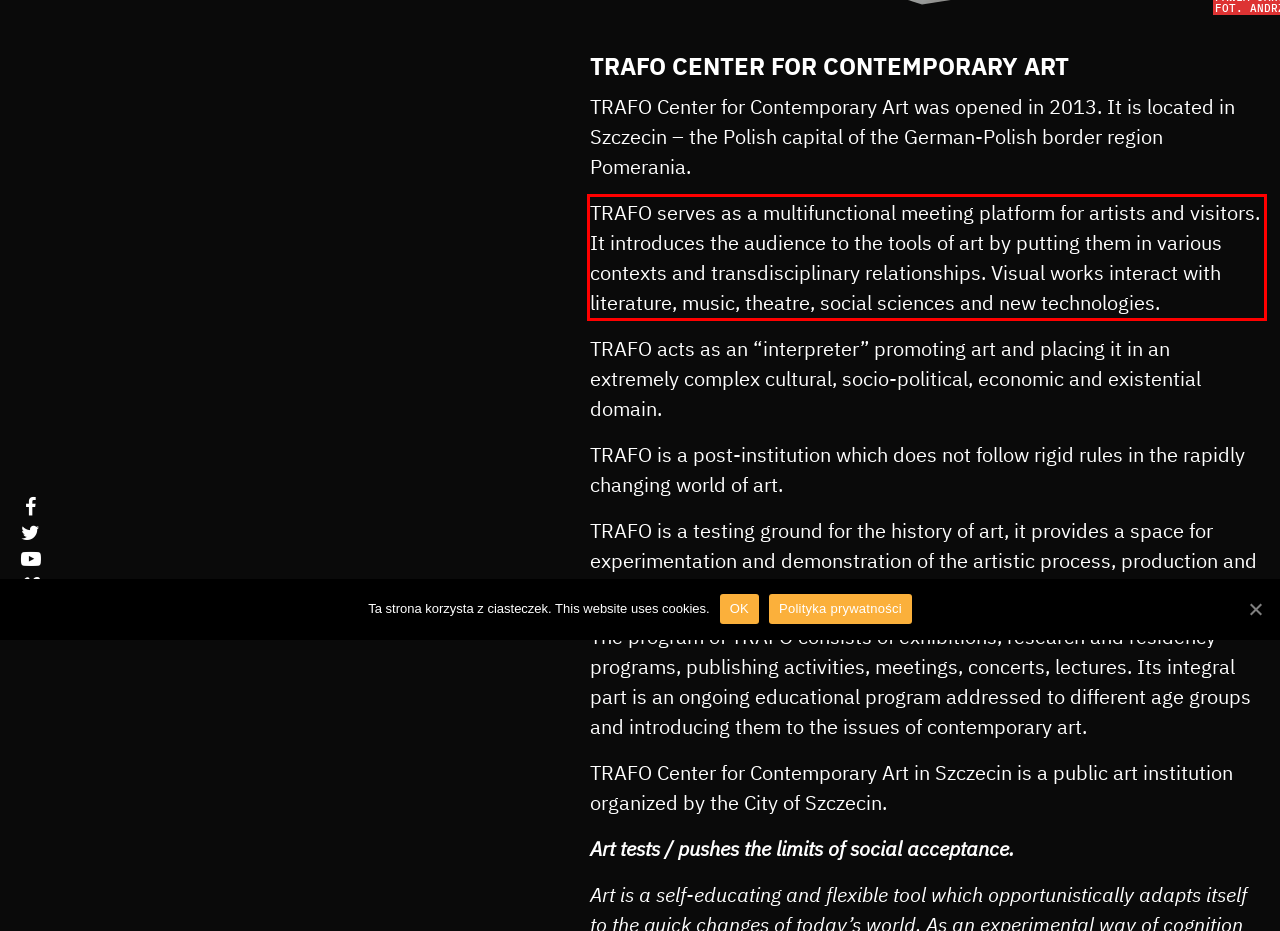Please perform OCR on the text within the red rectangle in the webpage screenshot and return the text content.

TRAFO serves as a multifunctional meeting platform for artists and visitors. It introduces the audience to the tools of art by putting them in various contexts and transdisciplinary relationships. Visual works interact with literature, music, theatre, social sciences and new technologies.